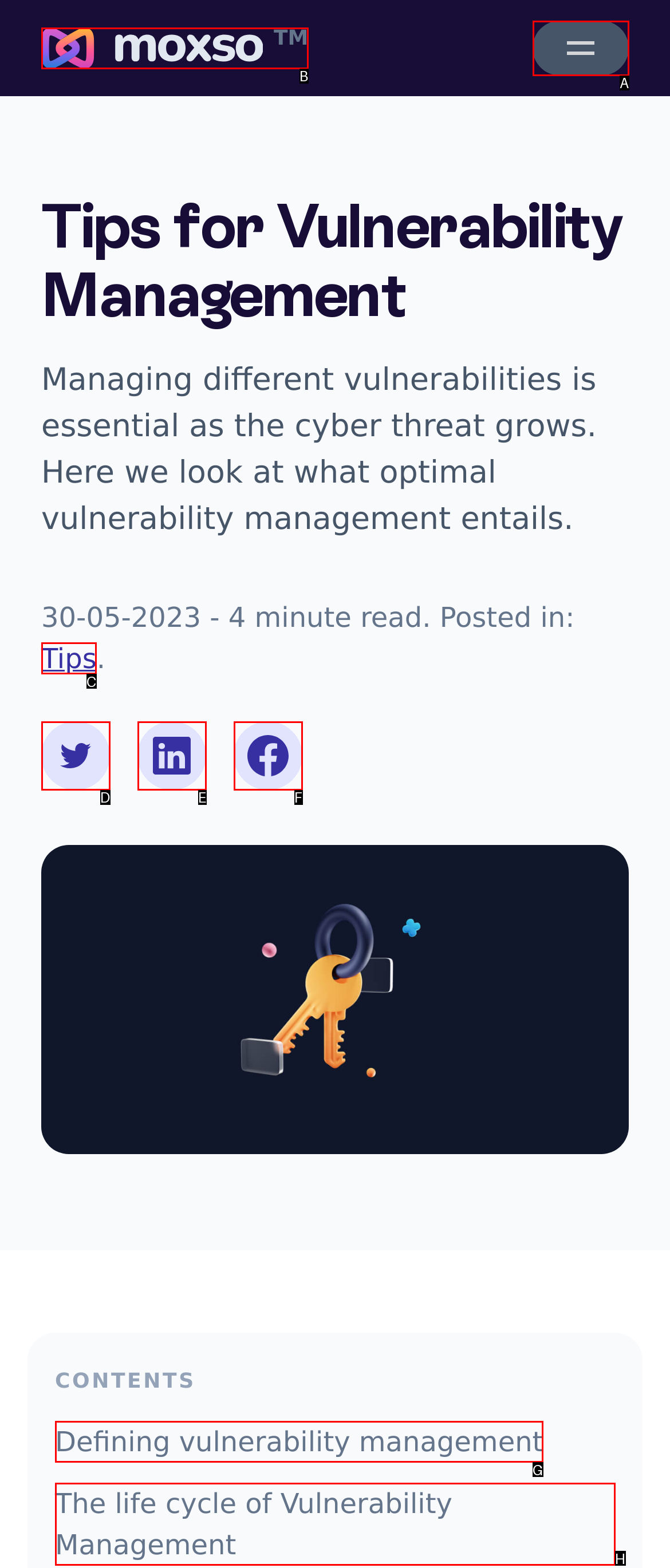Tell me which letter corresponds to the UI element that will allow you to Read the article about Tips. Answer with the letter directly.

C